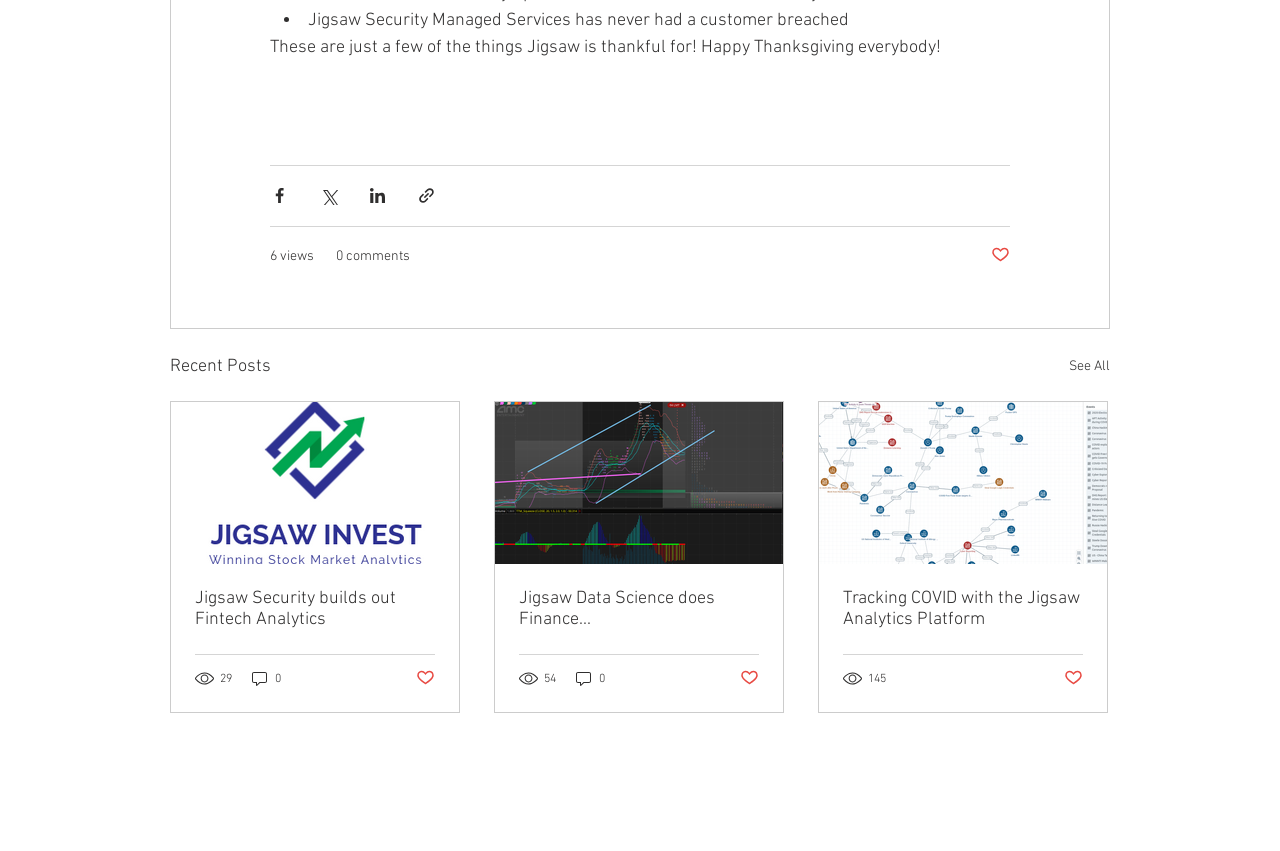Given the element description, predict the bounding box coordinates in the format (top-left x, top-left y, bottom-right x, bottom-right y), using floating point numbers between 0 and 1: Post not marked as liked

[0.774, 0.288, 0.789, 0.315]